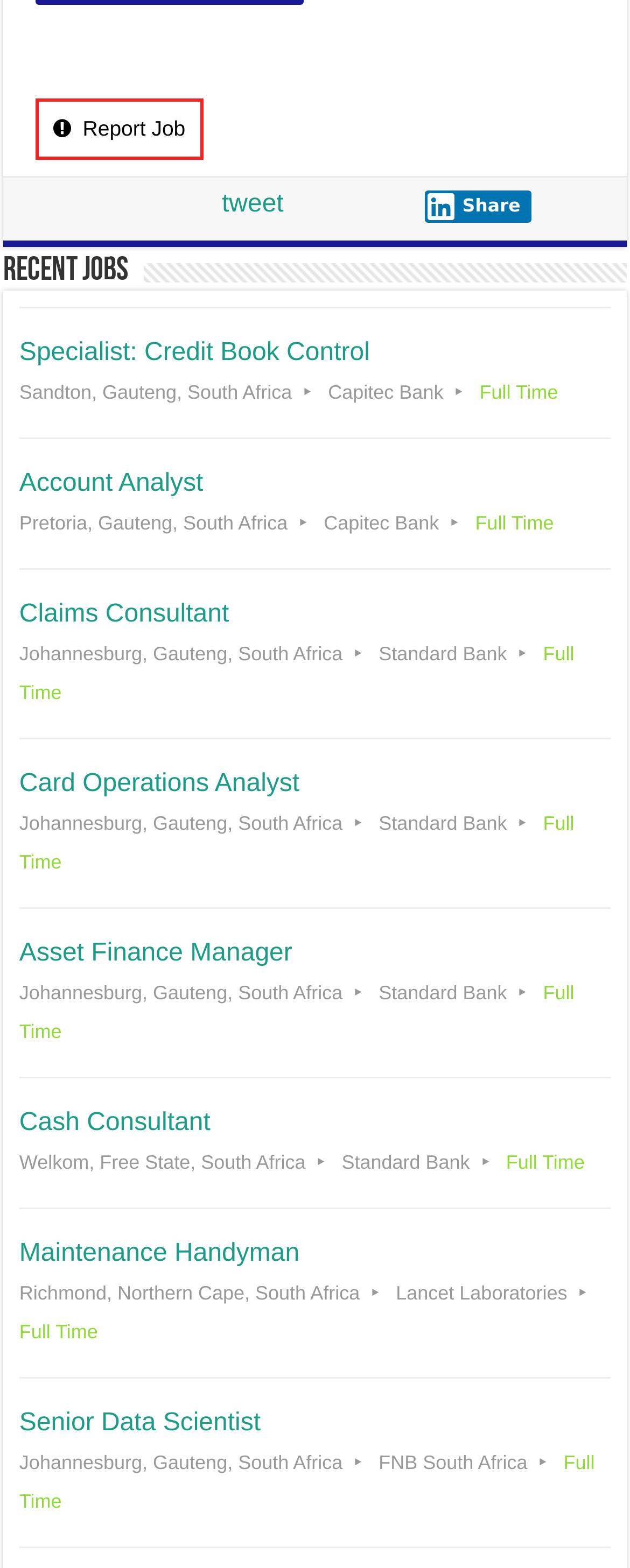Please identify the coordinates of the bounding box for the clickable region that will accomplish this instruction: "Report a job".

[0.056, 0.063, 0.323, 0.102]